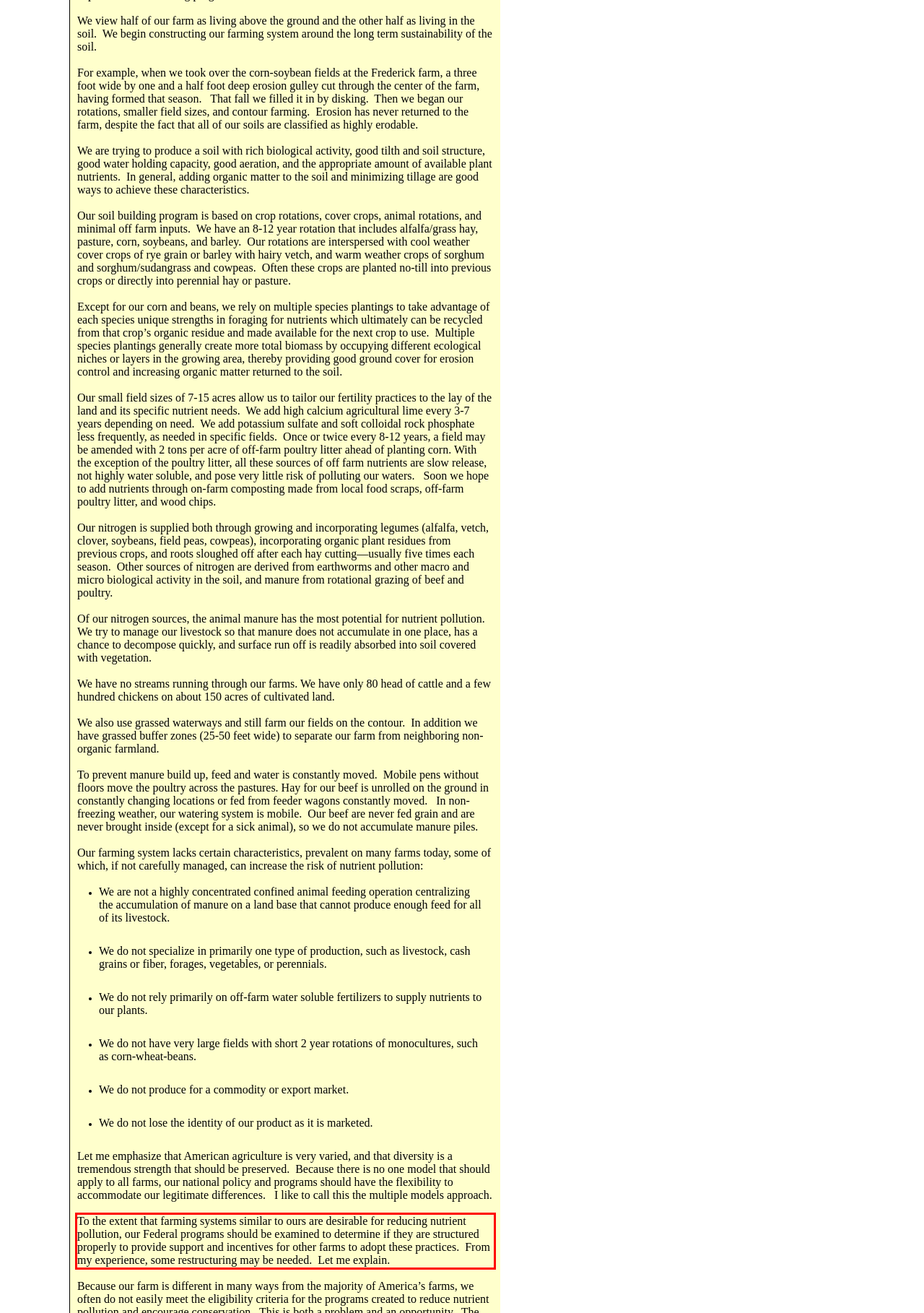Please examine the screenshot of the webpage and read the text present within the red rectangle bounding box.

To the extent that farming systems similar to ours are desirable for reducing nutrient pollution, our Federal programs should be examined to determine if they are structured properly to provide support and incentives for other farms to adopt these practices. From my experience, some restructuring may be needed. Let me explain.